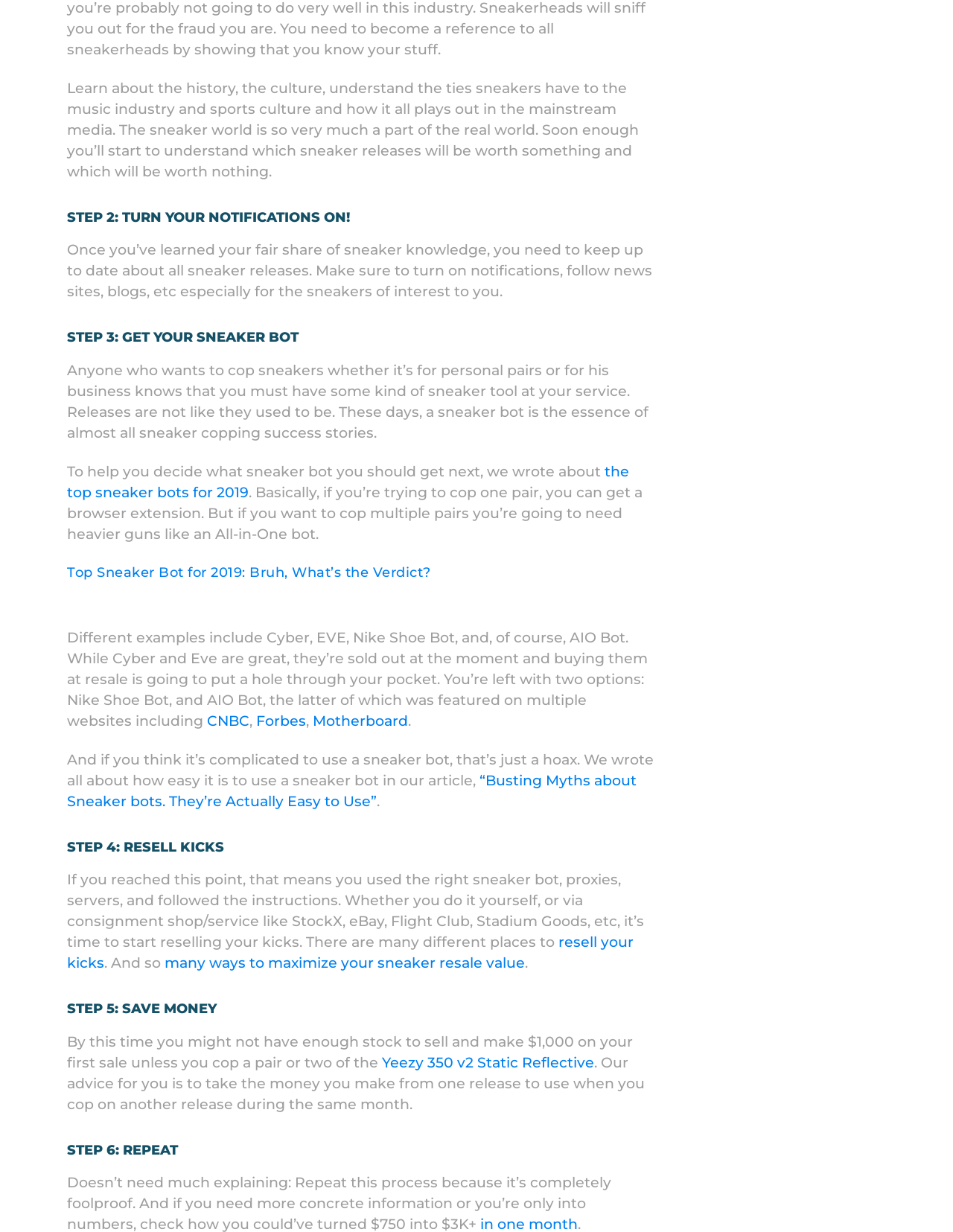How many steps are involved in the sneaker resale process?
Answer the question based on the image using a single word or a brief phrase.

6 steps